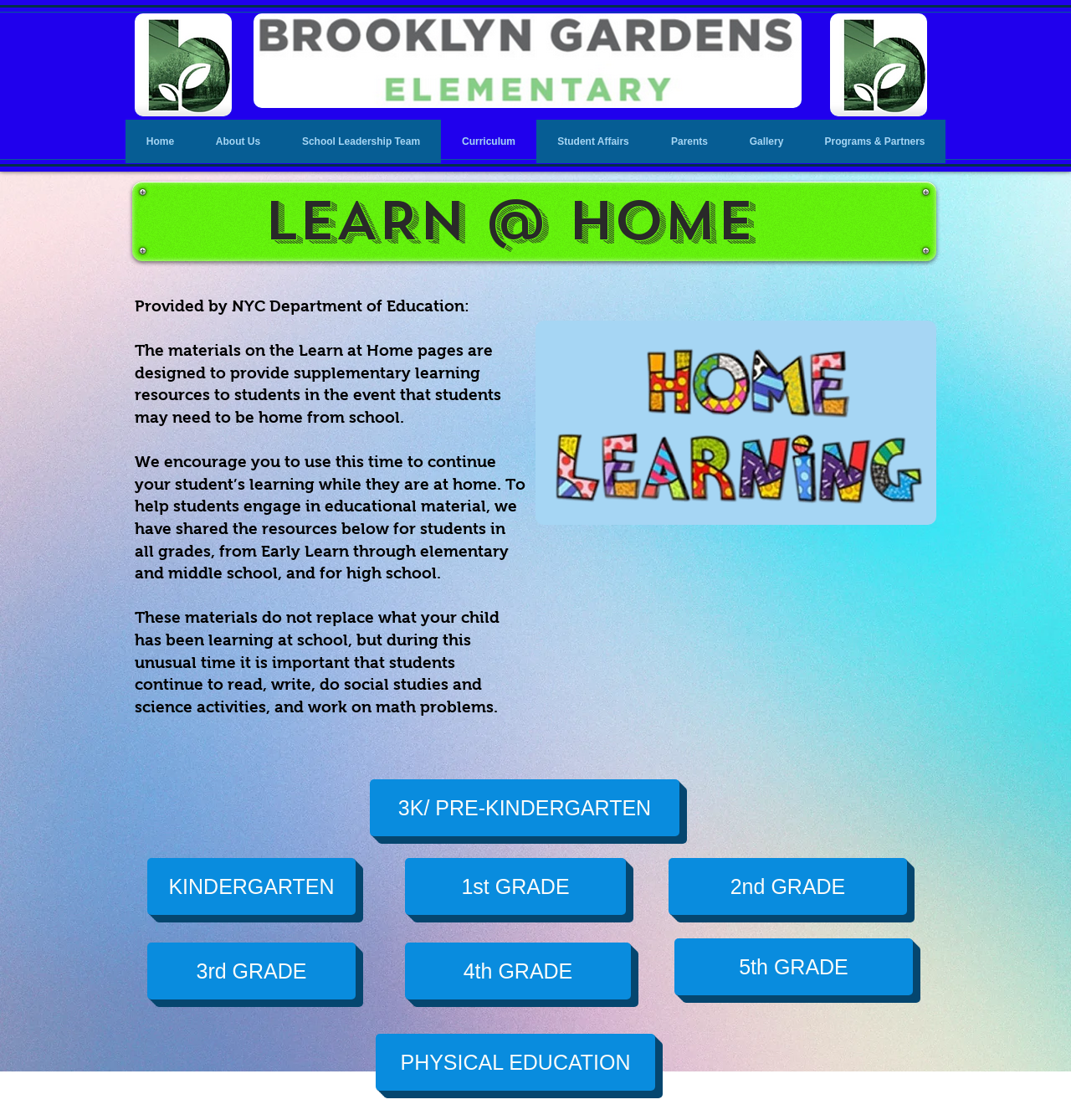Using the description "School Leadership Team", locate and provide the bounding box of the UI element.

[0.262, 0.107, 0.412, 0.146]